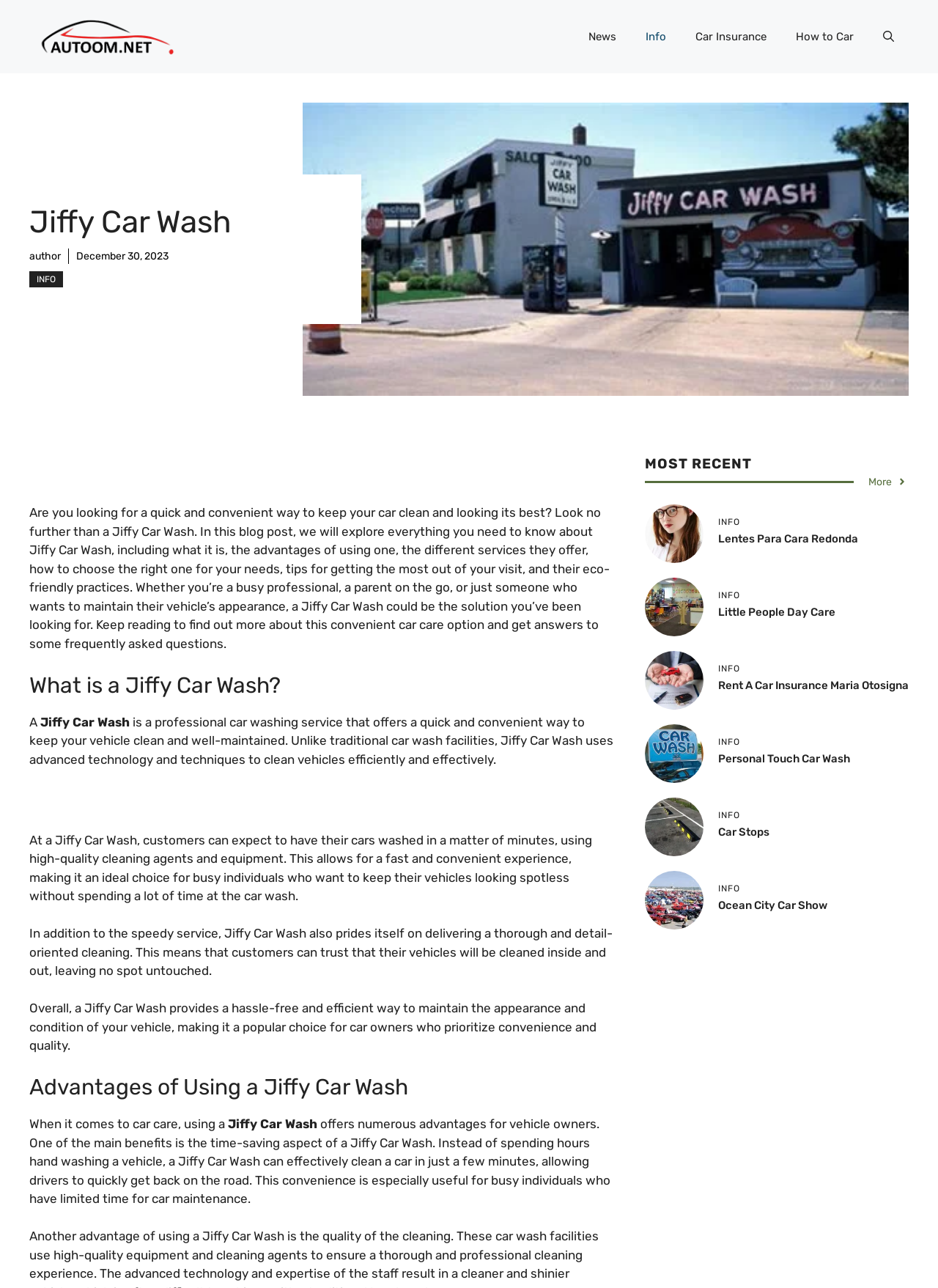Determine the bounding box coordinates of the UI element described below. Use the format (top-left x, top-left y, bottom-right x, bottom-right y) with floating point numbers between 0 and 1: Info

[0.031, 0.21, 0.067, 0.223]